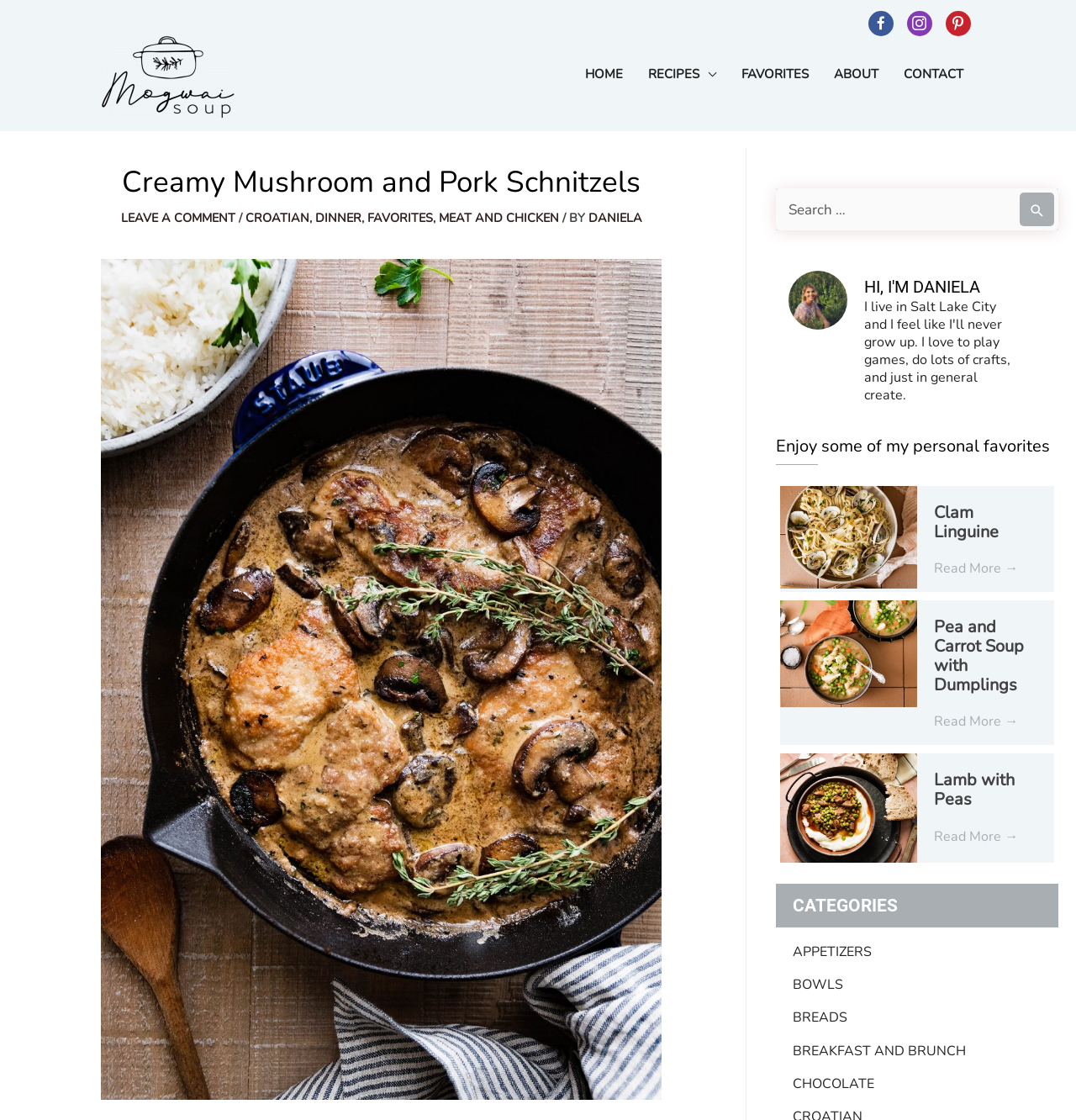Determine the bounding box coordinates for the UI element with the following description: "Croatian". The coordinates should be four float numbers between 0 and 1, represented as [left, top, right, bottom].

[0.228, 0.187, 0.287, 0.202]